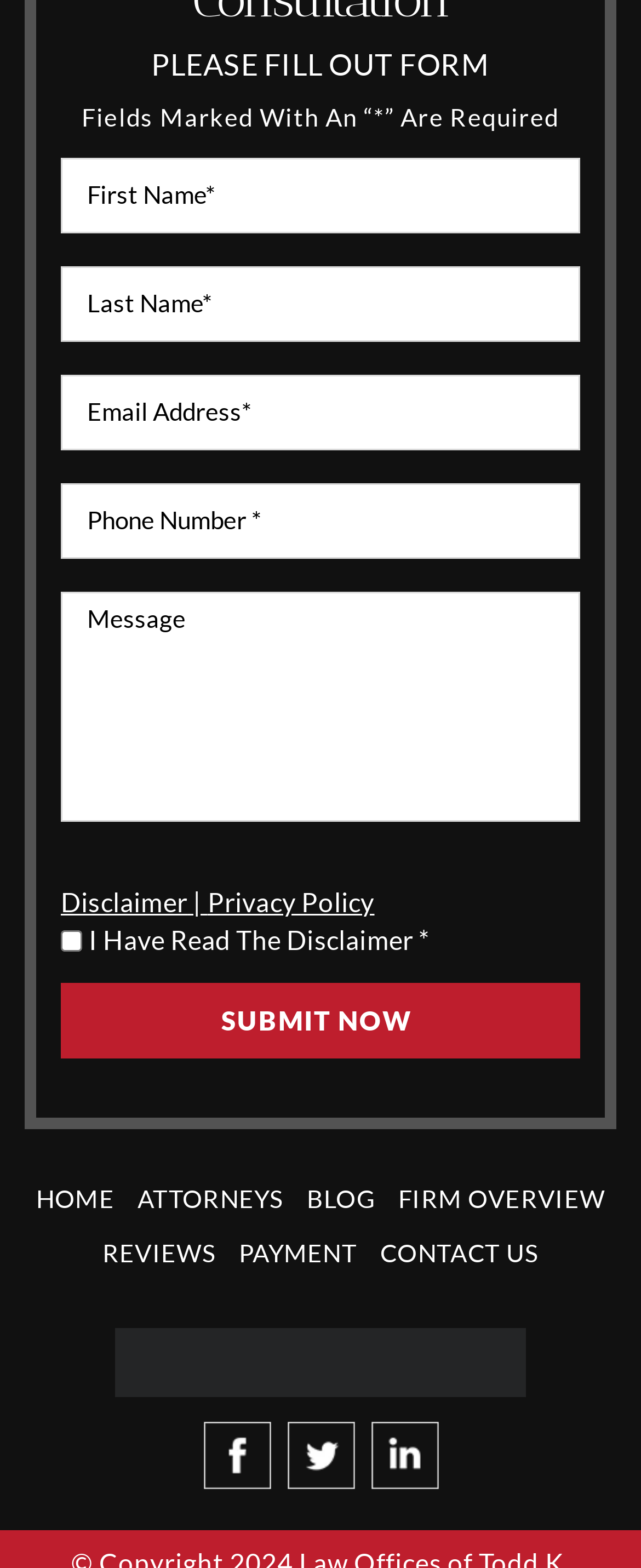Please locate the bounding box coordinates of the element that should be clicked to complete the given instruction: "visit imprint".

None